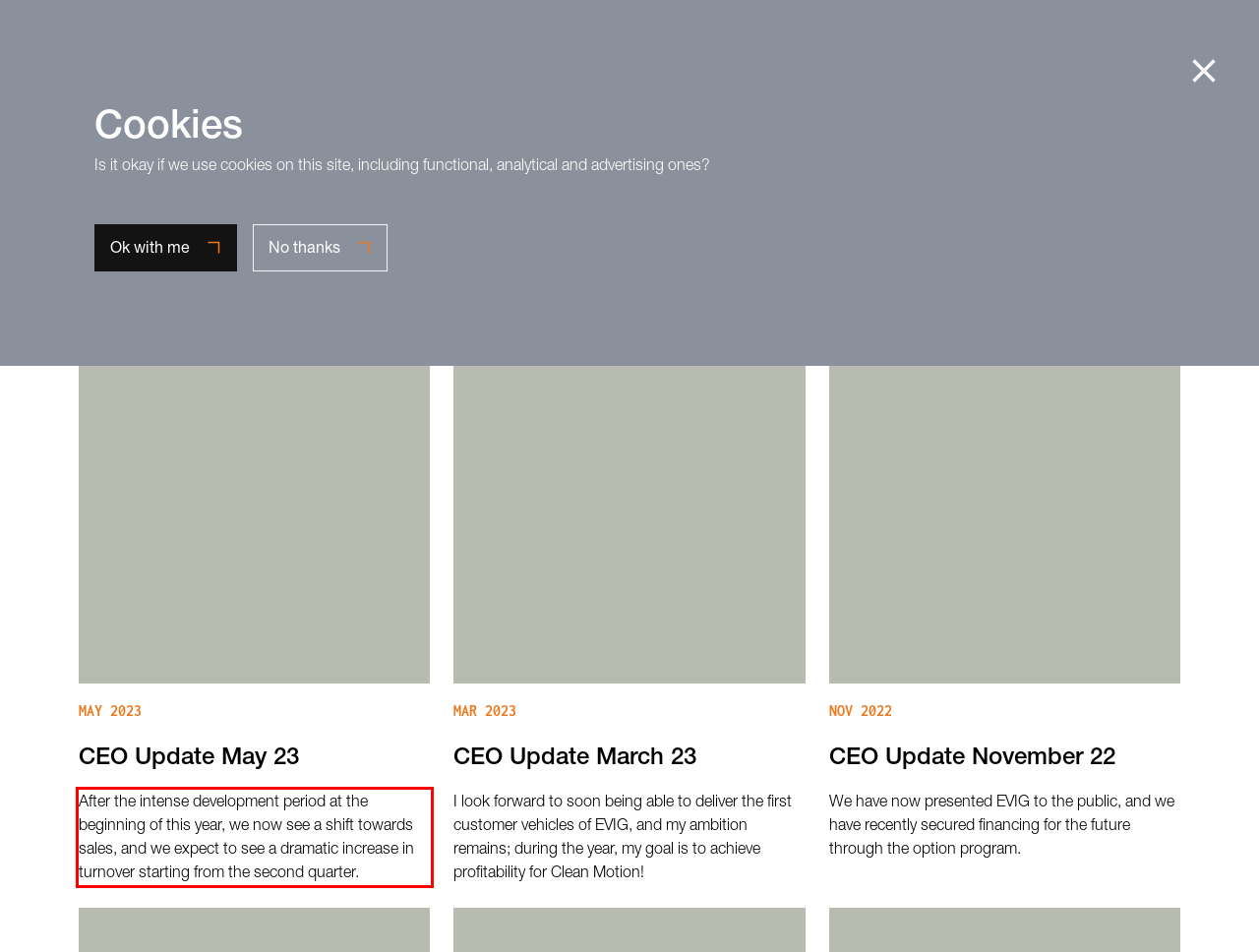Examine the webpage screenshot and use OCR to obtain the text inside the red bounding box.

After the intense development period at the beginning of this year, we now see a shift towards sales, and we expect to see a dramatic increase in turnover starting from the second quarter.